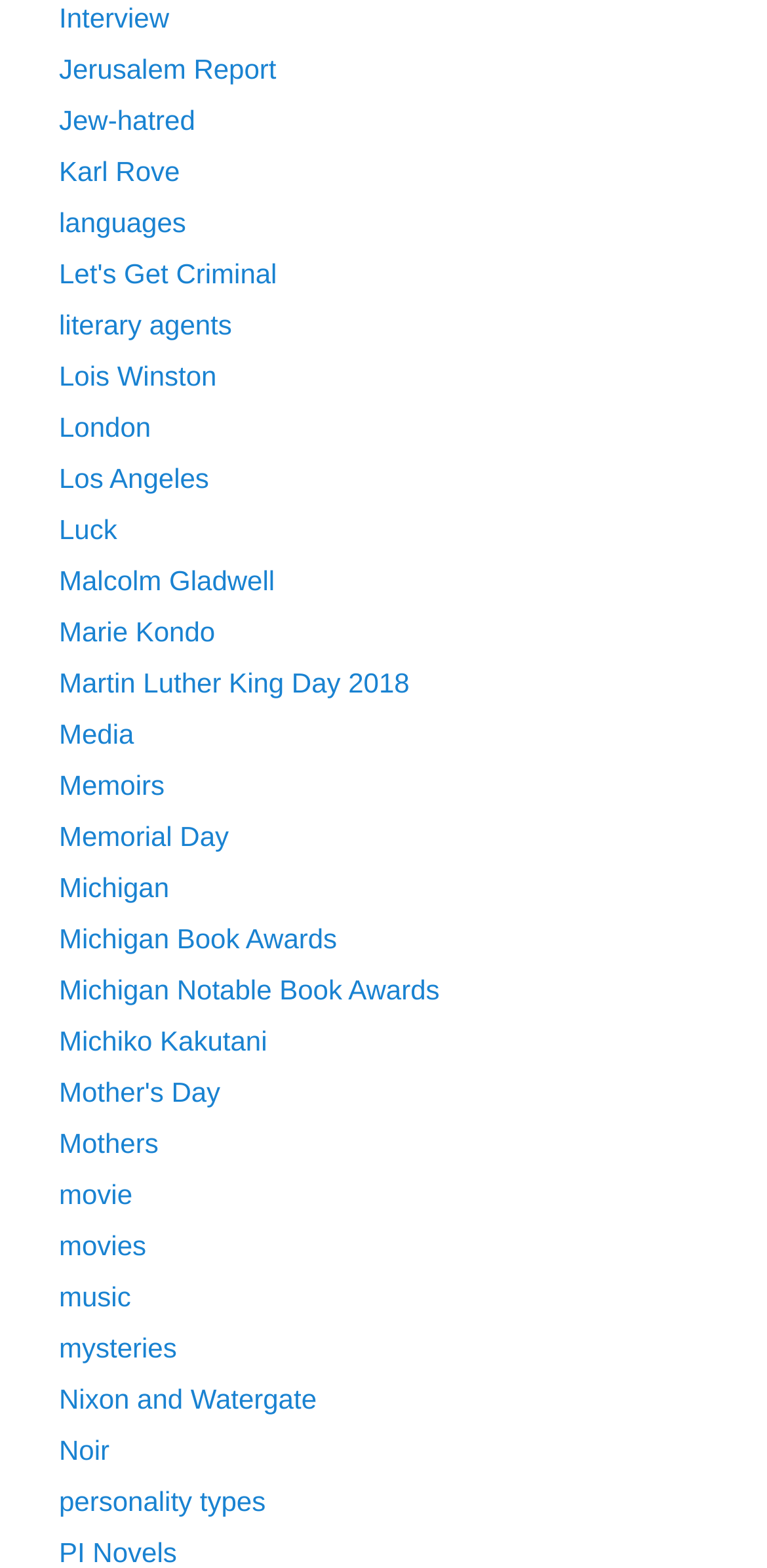Is there a link to a movie on the webpage?
Based on the image, provide a one-word or brief-phrase response.

Yes